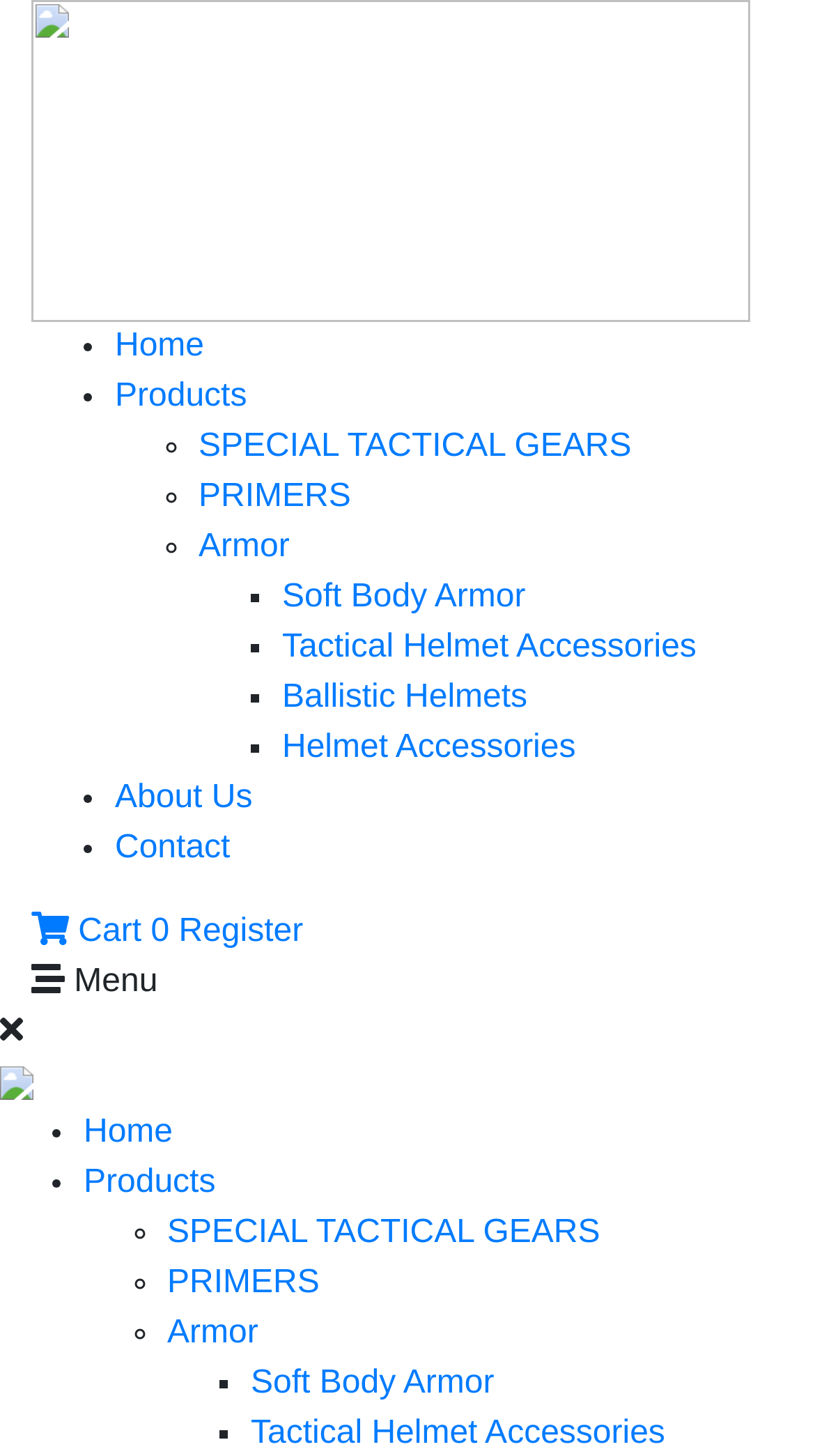Pinpoint the bounding box coordinates of the area that should be clicked to complete the following instruction: "Open Cart". The coordinates must be given as four float numbers between 0 and 1, i.e., [left, top, right, bottom].

[0.038, 0.628, 0.208, 0.652]